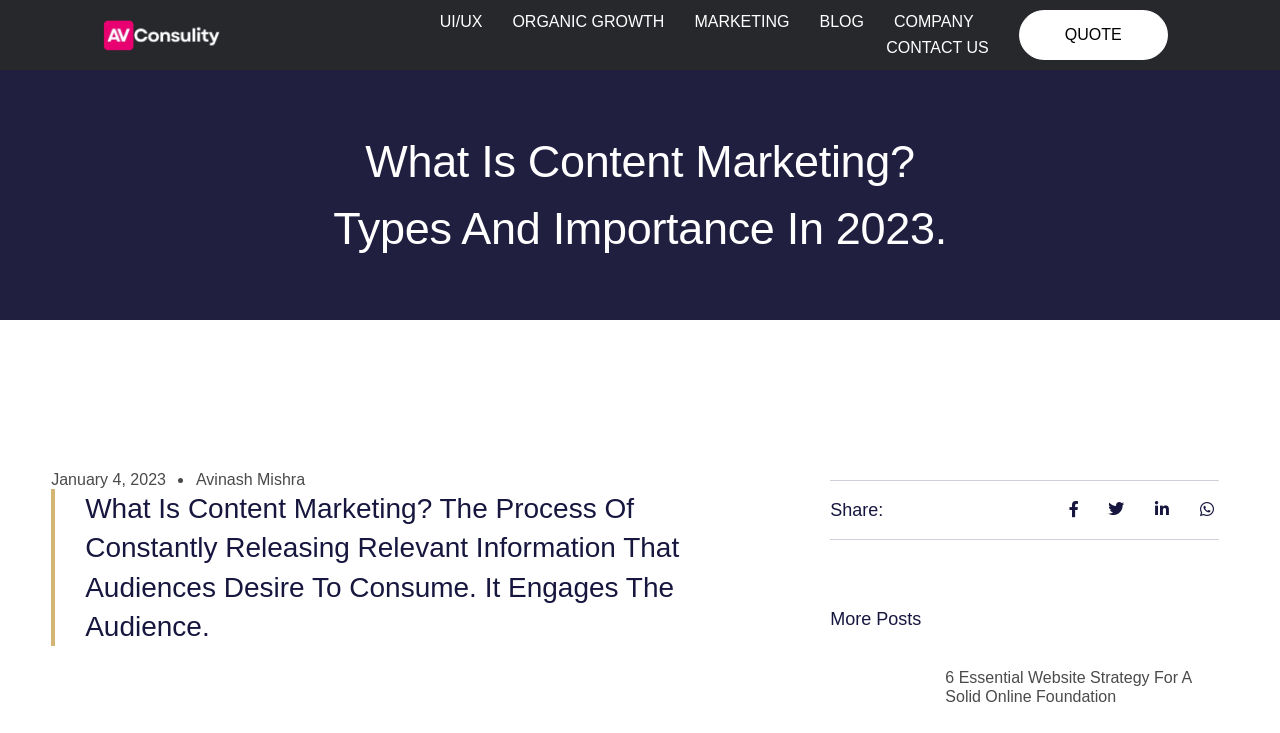What is the date of the current article?
Based on the image, answer the question with as much detail as possible.

I looked for the date of the article, which is mentioned below the title. The date is 'January 4, 2023'.